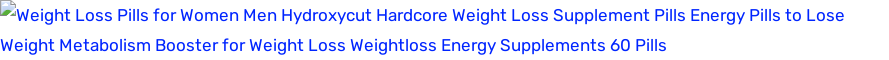Detail the scene shown in the image extensively.

The image features the product title for Hydroxycut Hardcore, emphasizing its suitability for both men and women as a weight loss supplement. The text highlights it as a metabolism booster, energy enhancer, and essential aid for weight loss, packaged in a container holding 60 pills. It aligns with the growing interest in effective weight loss solutions, catering to individuals looking for scientifically formulated supplements to support their fitness journeys. The product promises not just weight loss but also increased energy levels, making it a comprehensive option for those aiming to achieve their weight management goals.